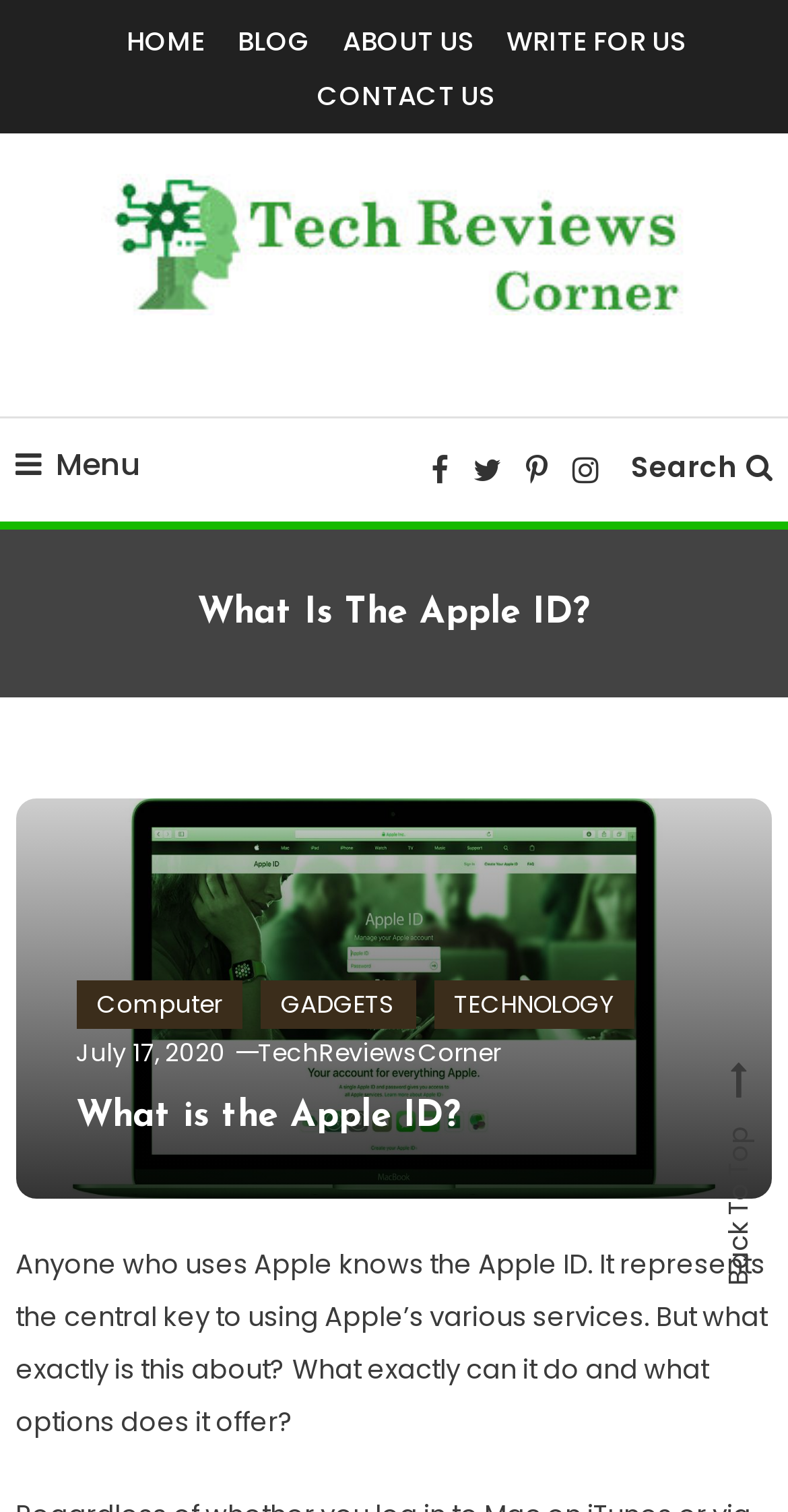Specify the bounding box coordinates of the area to click in order to follow the given instruction: "search for something."

[0.801, 0.295, 0.98, 0.322]